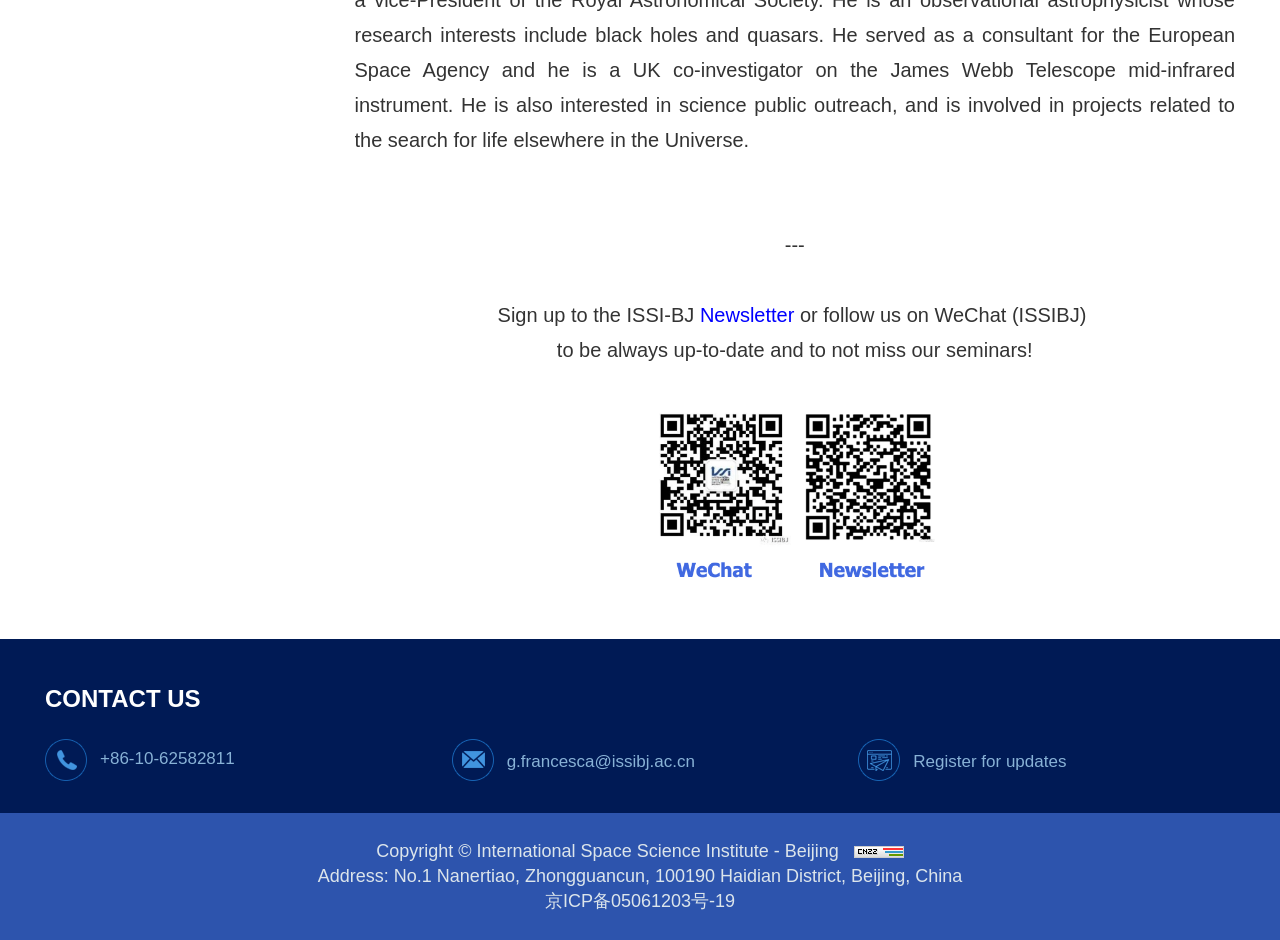Answer in one word or a short phrase: 
How can I contact the institution?

Phone or email